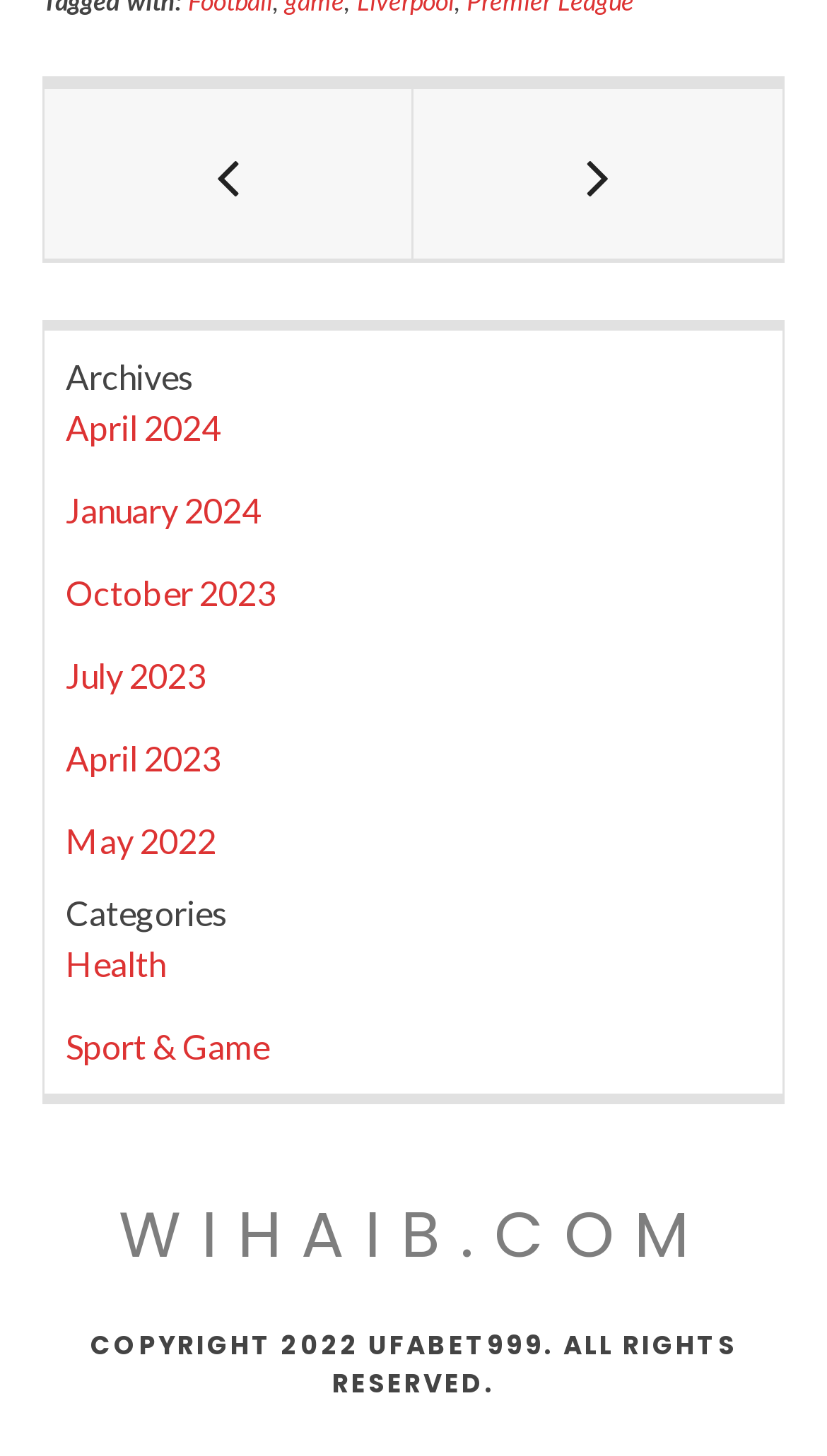Please determine the bounding box coordinates of the element to click on in order to accomplish the following task: "visit WIHAIB.COM". Ensure the coordinates are four float numbers ranging from 0 to 1, i.e., [left, top, right, bottom].

[0.051, 0.817, 0.949, 0.883]